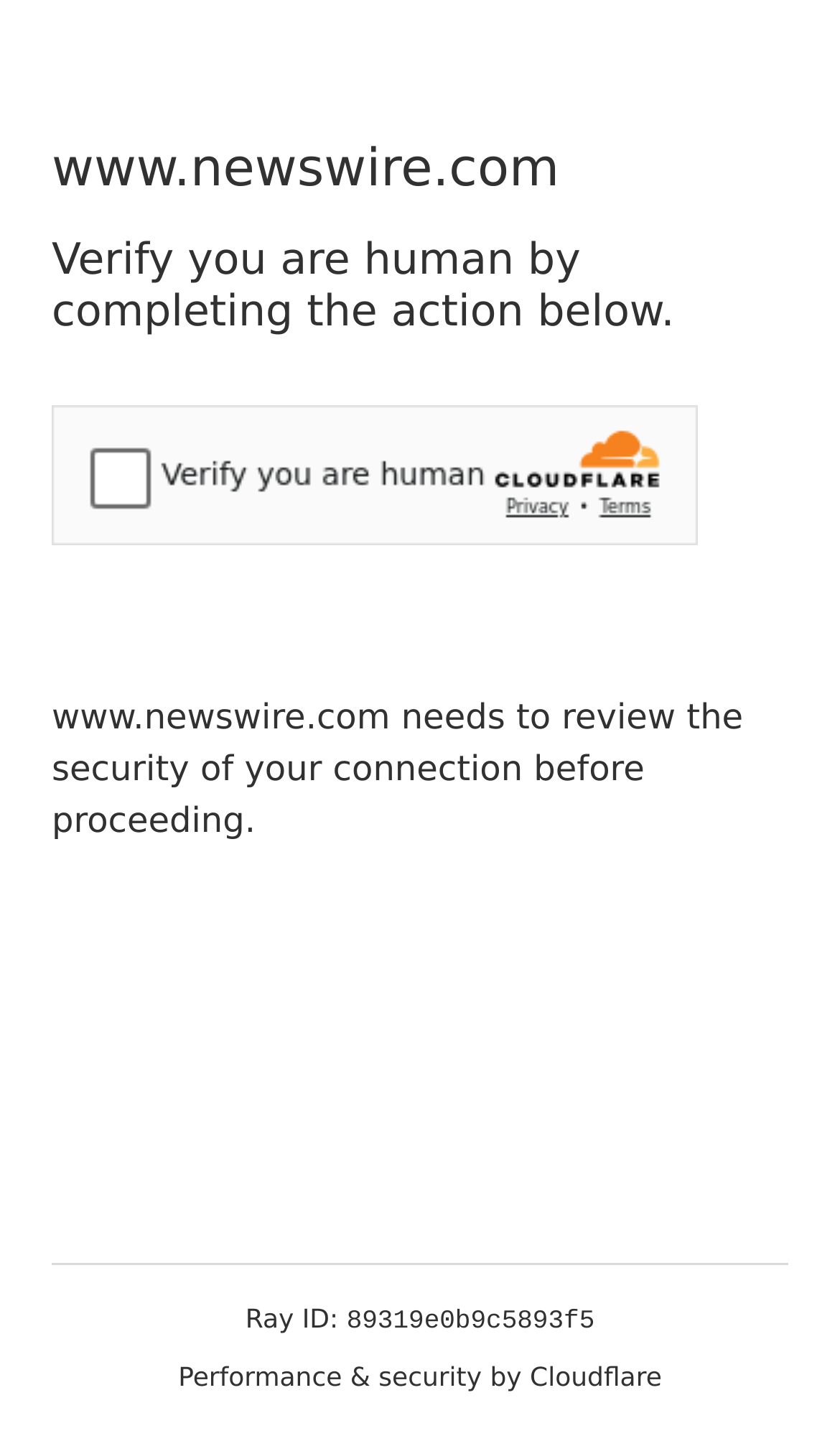What is the website verifying?
Using the visual information from the image, give a one-word or short-phrase answer.

human